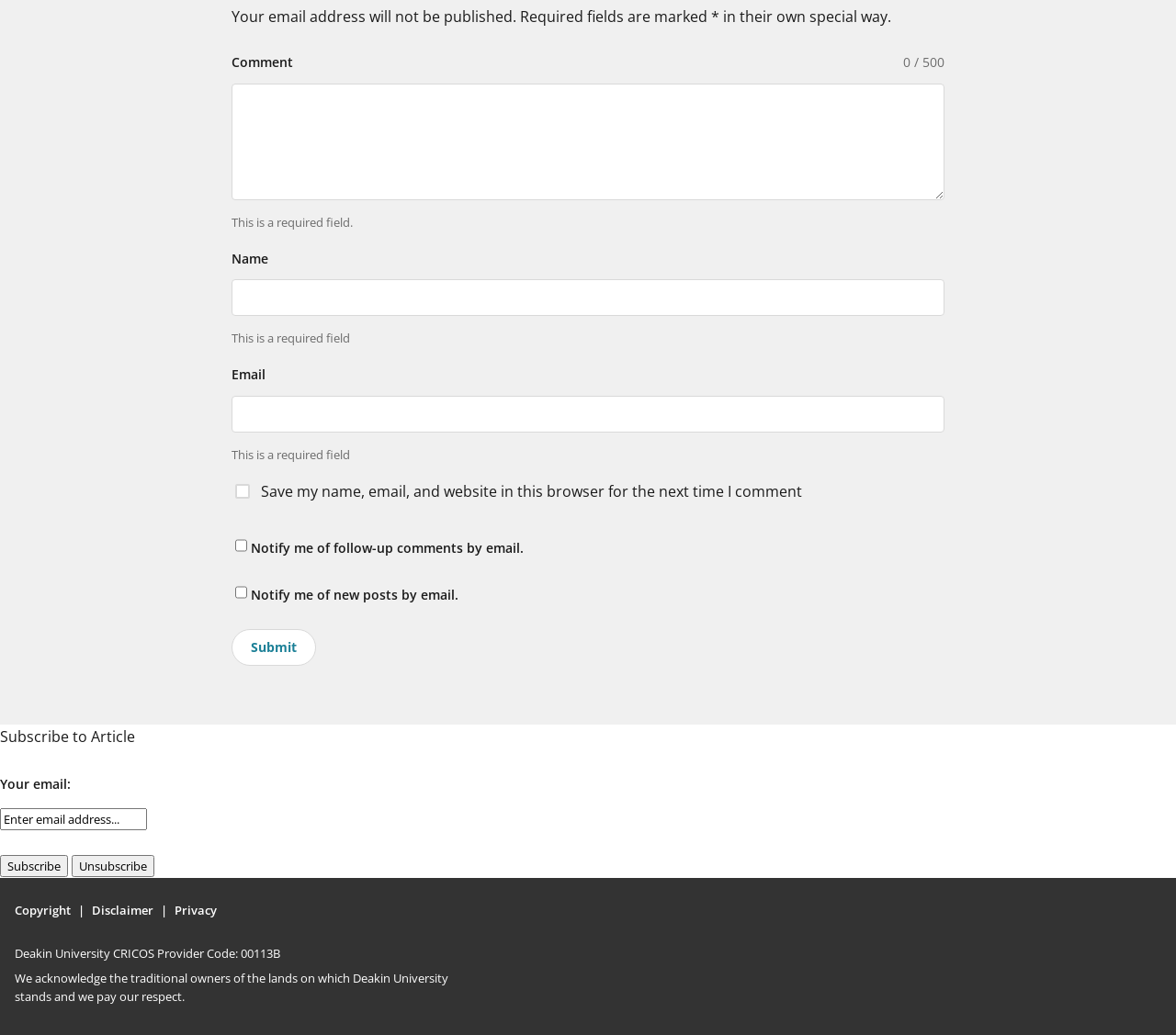What is the difference between 'Subscribe to Article' and 'Unsubscribe' buttons?
Please provide a detailed and thorough answer to the question.

The 'Subscribe to Article' button allows the user to subscribe to an article, while the 'Unsubscribe' button allows the user to unsubscribe from an article. The 'Subscribe to Article' button is used to receive updates or notifications about the article, while the 'Unsubscribe' button is used to stop receiving these updates or notifications.